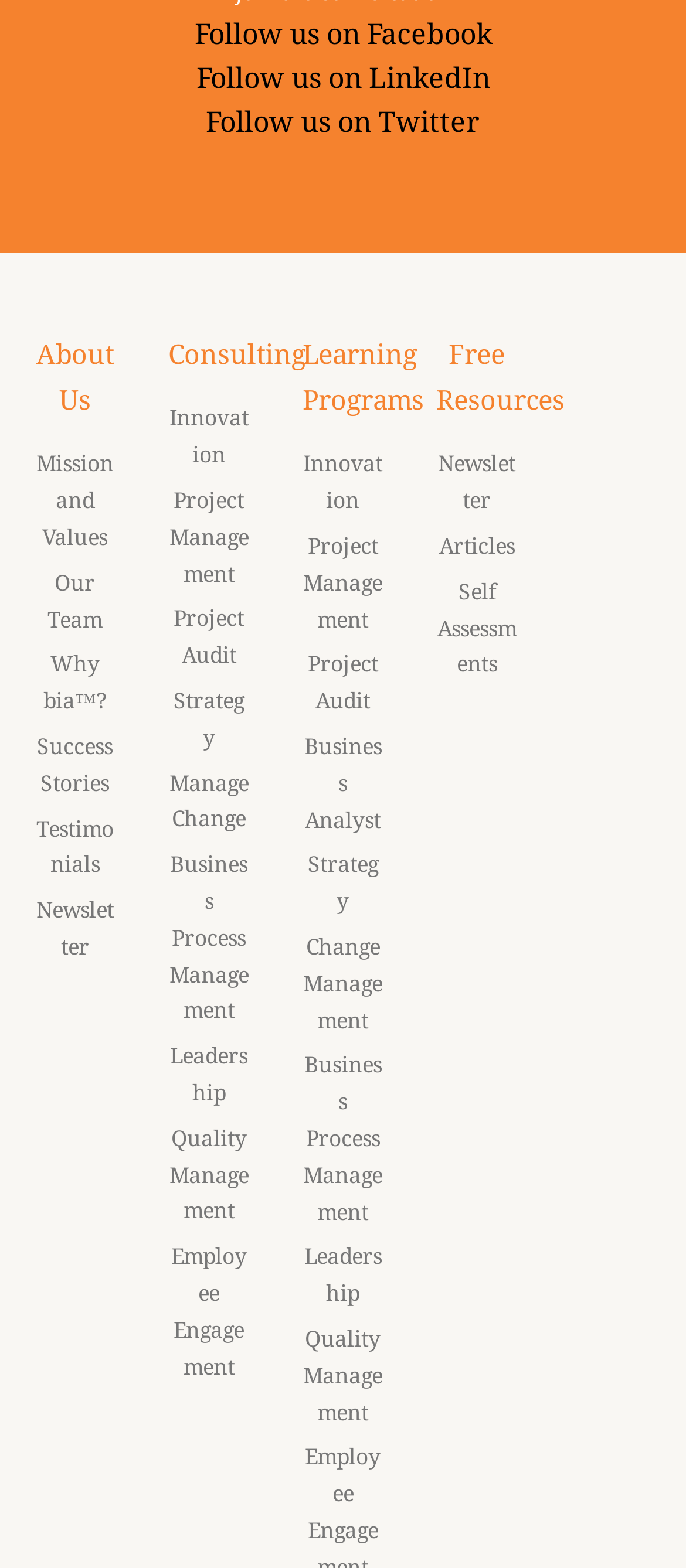Specify the bounding box coordinates of the area to click in order to follow the given instruction: "Get free resources."

[0.636, 0.217, 0.823, 0.266]